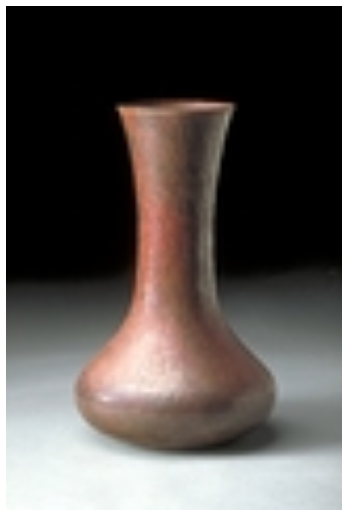What is the purpose of the vase?
Please look at the screenshot and answer using one word or phrase.

Decorative